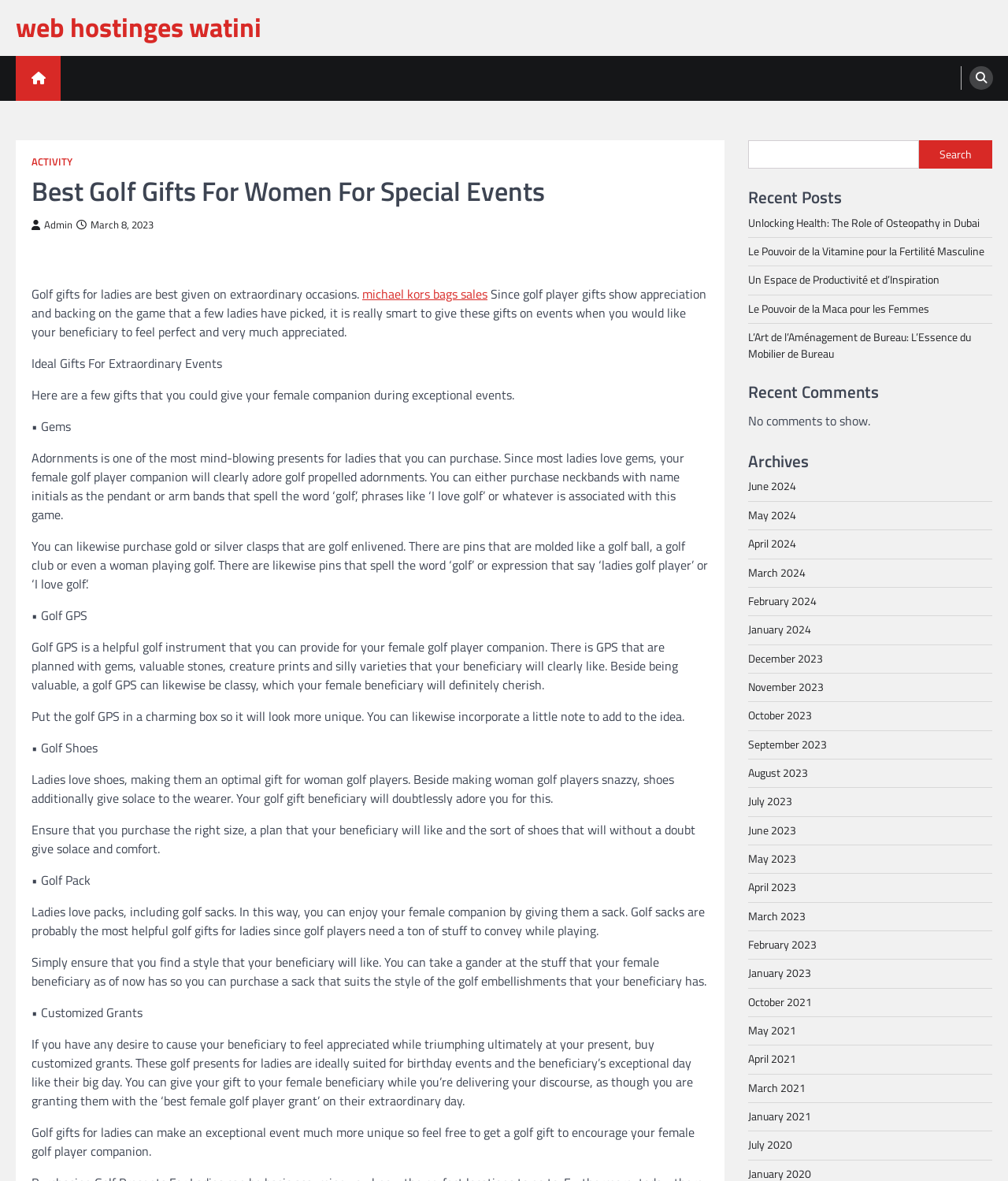Carefully observe the image and respond to the question with a detailed answer:
What is the section 'Recent Posts' about?

The section 'Recent Posts' on the webpage lists recent blog posts, including titles like 'Unlocking Health: The Role of Osteopathy in Dubai' and 'Le Pouvoir de la Vitamine pour la Fertilité Masculine'. This section appears to be a blog roll or a list of recent articles published on the website.